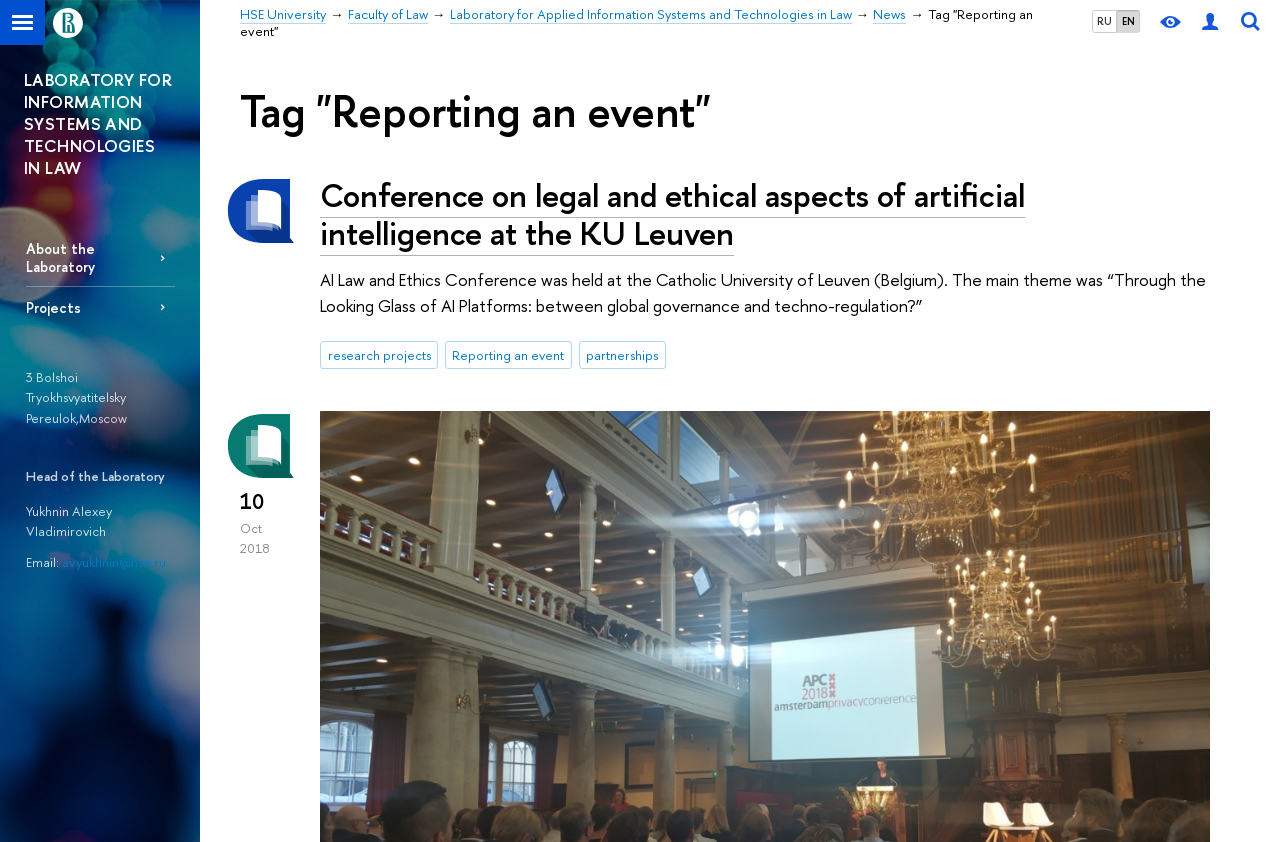Craft a detailed narrative of the webpage's structure and content.

The webpage is about the Laboratory for Applied Information Systems and Technologies in Law at HSE University, with a focus on the topic "Reporting an event". 

At the top left corner, there is a small image and a link. On the top right corner, there are several links, including "RU" and "EN" for language selection, "For visually-impaired" with an image, and "User profile (HSE staff only)" with an image. Next to these links, there is a search bar with an image.

Below these top elements, there is a layout table with several links, including "HSE University", "Faculty of Law", "Laboratory for Applied Information Systems and Technologies in Law", and "News". On the same level, there is a static text "Tag 'Reporting an event'".

On the left side, there are several links, including "LABORATORY FOR INFORMATION SYSTEMS AND TECHNOLOGIES IN LAW", "About the Laboratory", and "Projects". Below these links, there are three description lists, each containing information about the laboratory, such as its address, head, and email.

On the right side, there is a heading "Tag 'Reporting an event'" followed by an image. Below the image, there is a heading "Conference on legal and ethical aspects of artificial intelligence at the KU Leuven" with a link to the conference. The webpage then describes the conference, including its theme and date. There are also links to "research projects", "Reporting an event", and "partnerships". Finally, there is an image and some static text showing the date "10 Oct 2018".